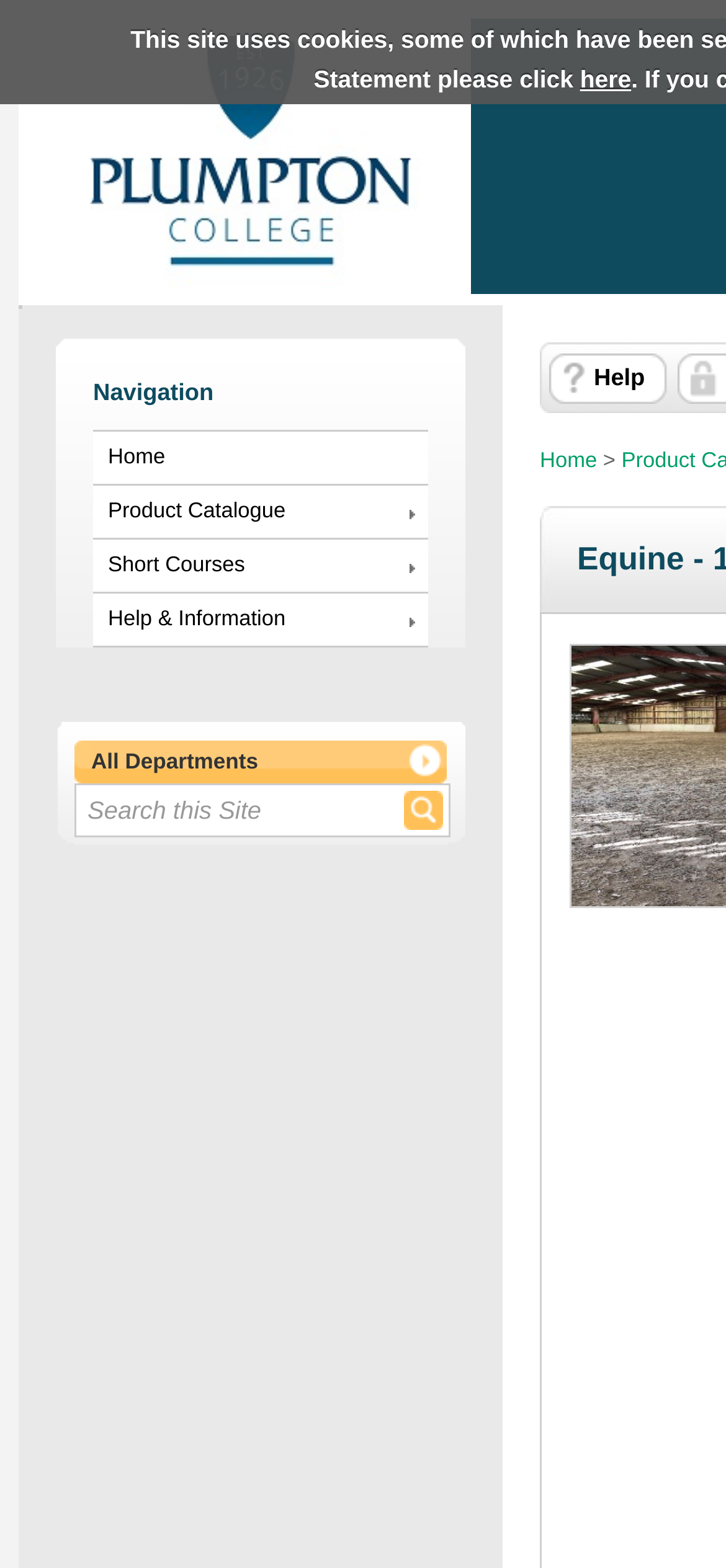Locate the bounding box coordinates of the element you need to click to accomplish the task described by this instruction: "click the link to go home".

[0.128, 0.275, 0.59, 0.308]